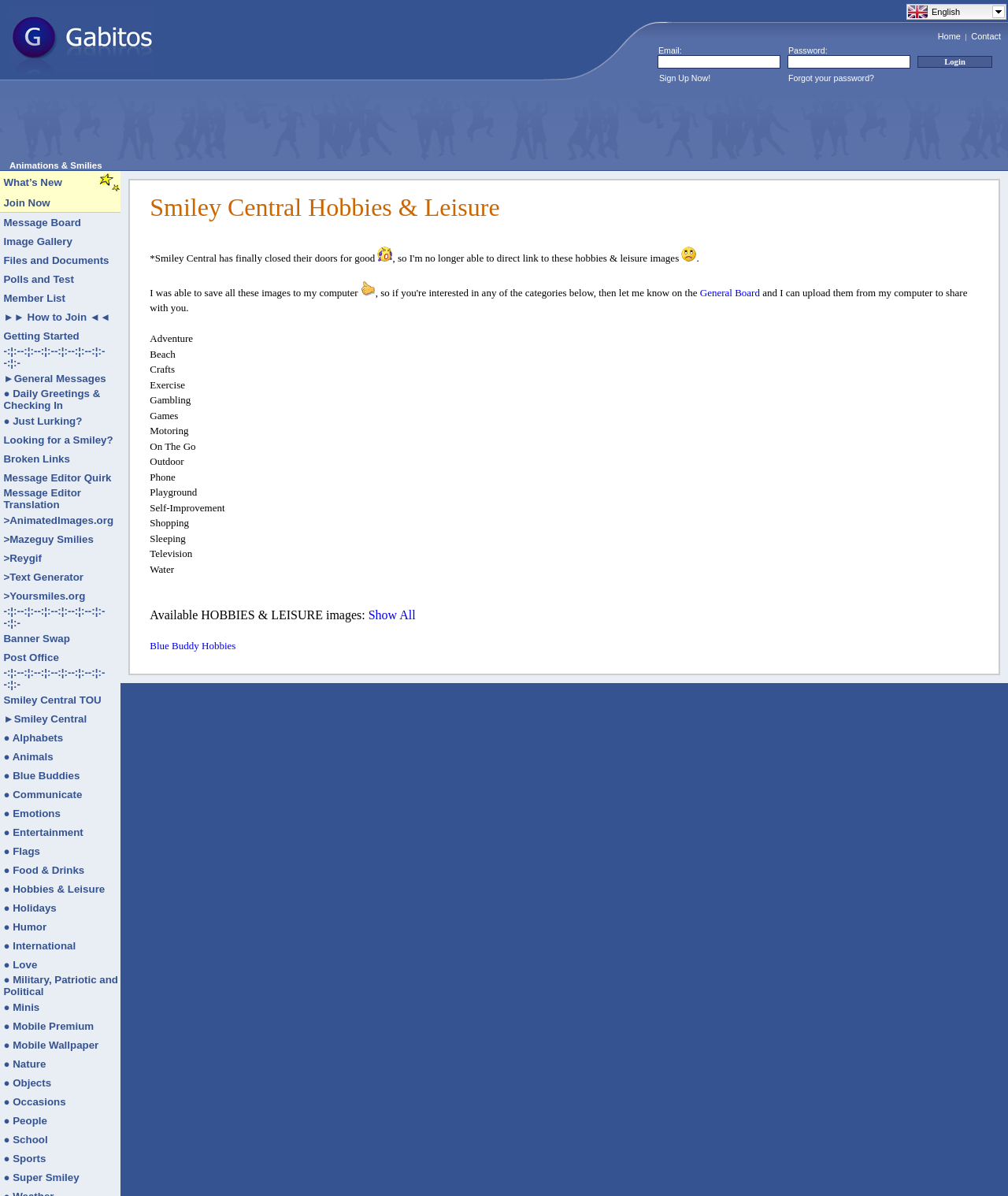How many login fields are there?
Refer to the image and provide a one-word or short phrase answer.

2